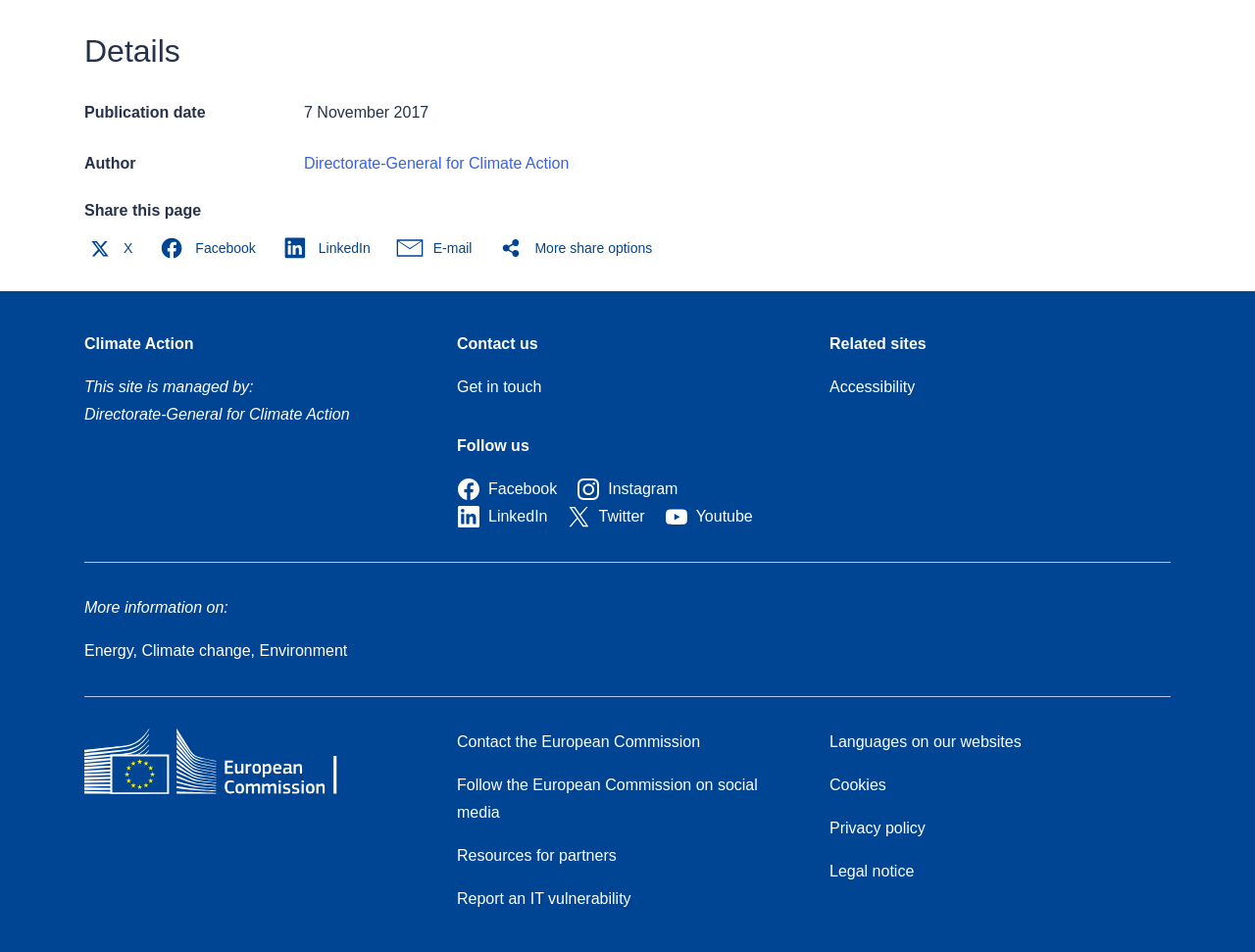What is the name of the logo at the bottom of the page?
Based on the image, provide a one-word or brief-phrase response.

European Commission logo